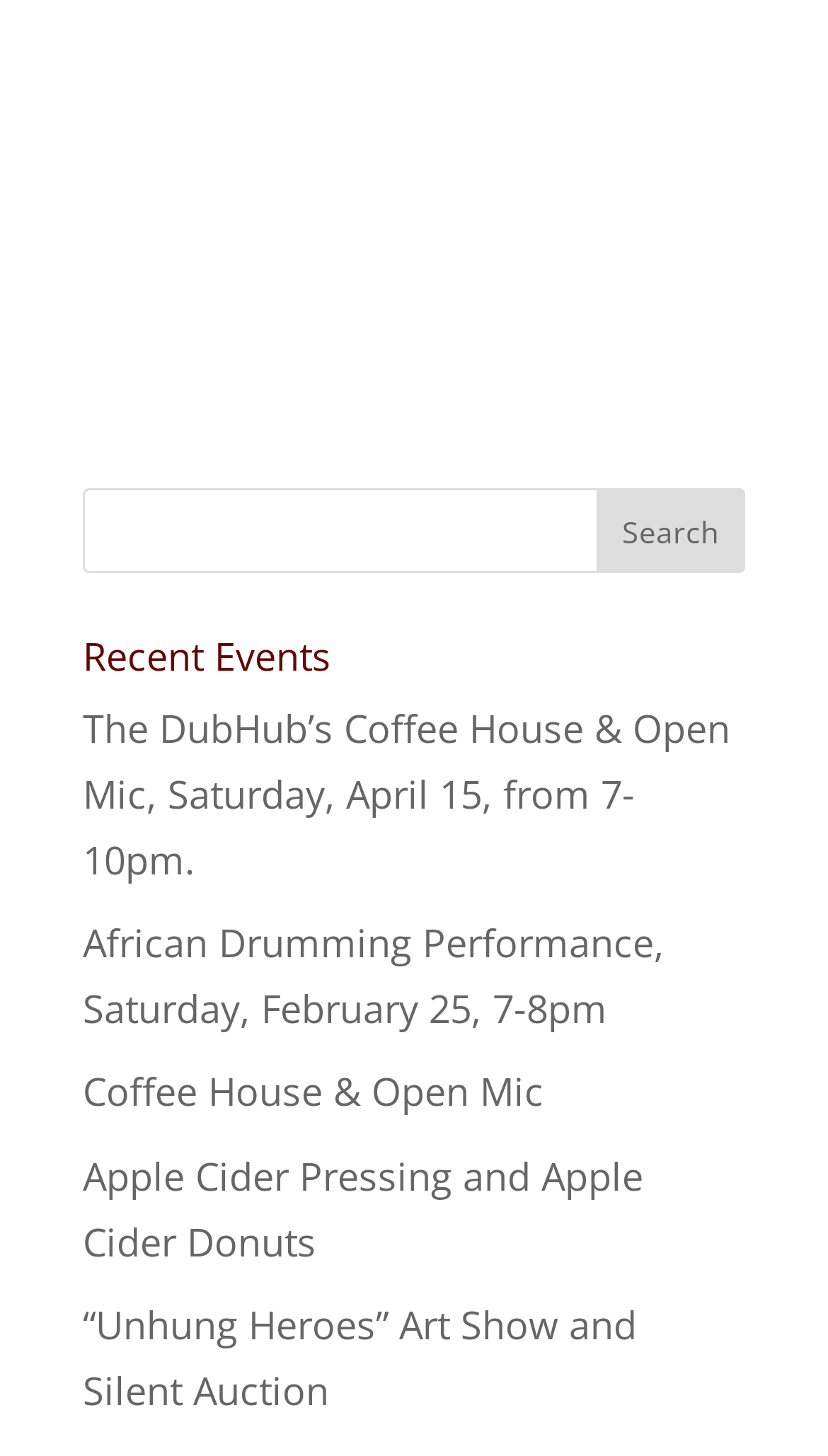Determine the bounding box coordinates for the UI element matching this description: "Coffee House & Open Mic".

[0.1, 0.732, 0.656, 0.767]